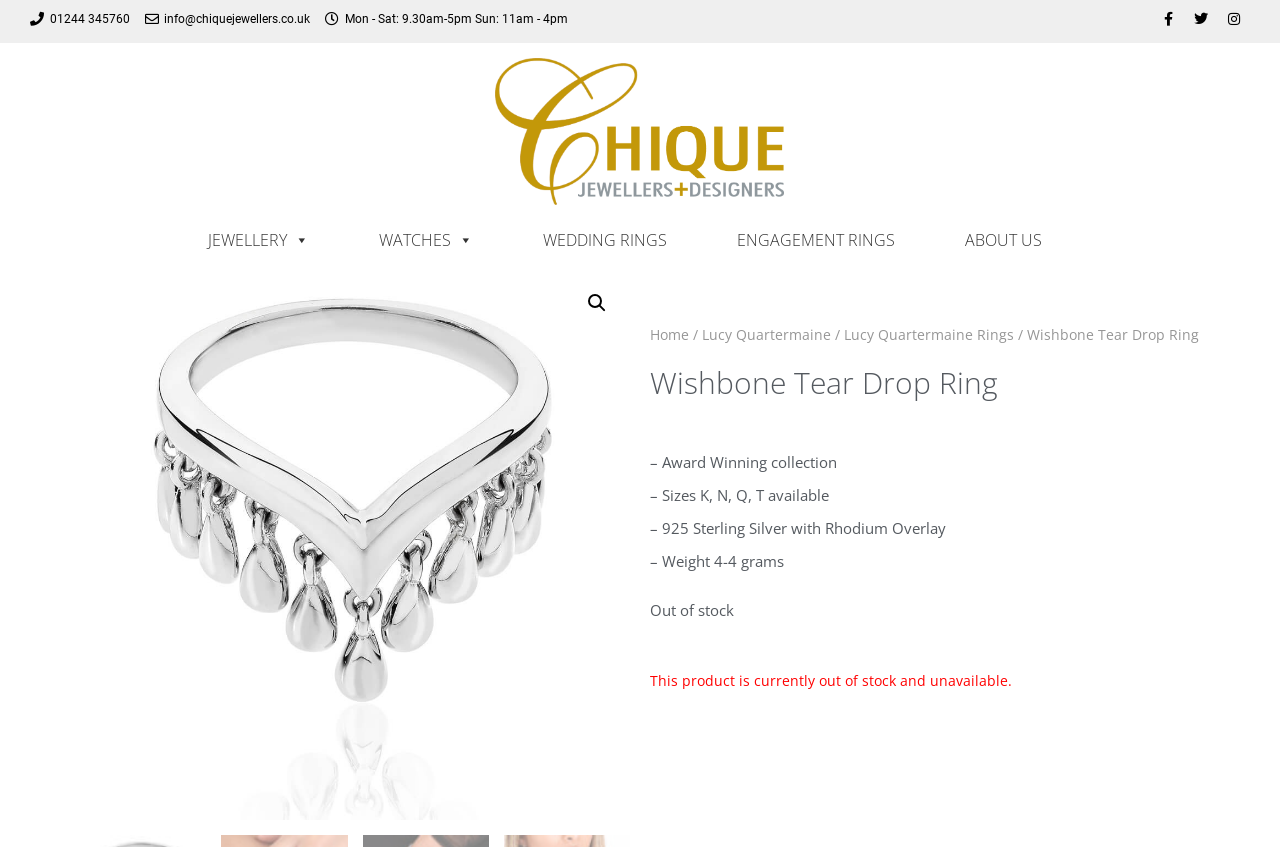Could you provide the bounding box coordinates for the portion of the screen to click to complete this instruction: "Visit Facebook page"?

[0.902, 0.006, 0.924, 0.039]